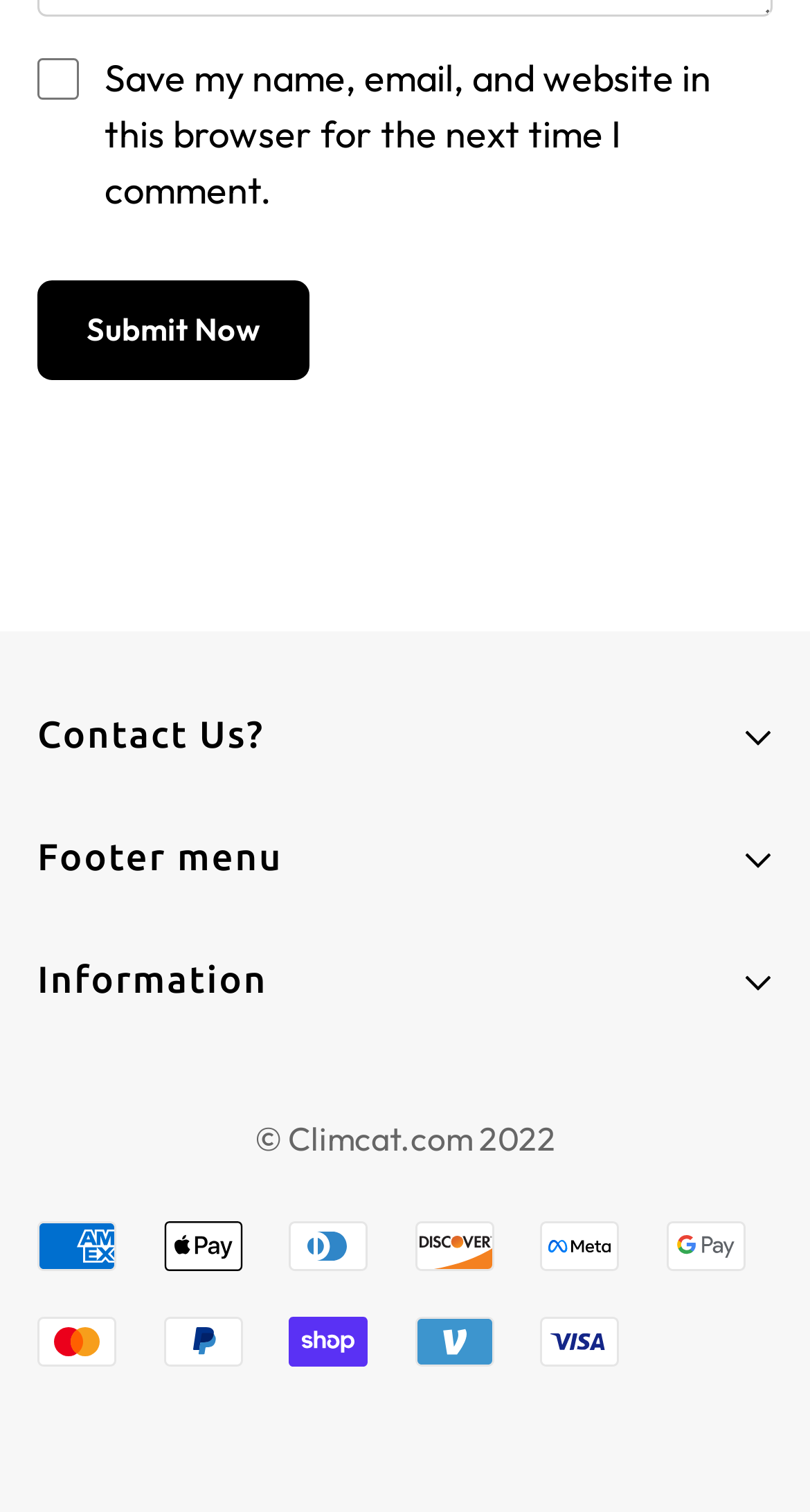What is the phone number of Climcat UK?
Please use the image to provide a one-word or short phrase answer.

4915212340003